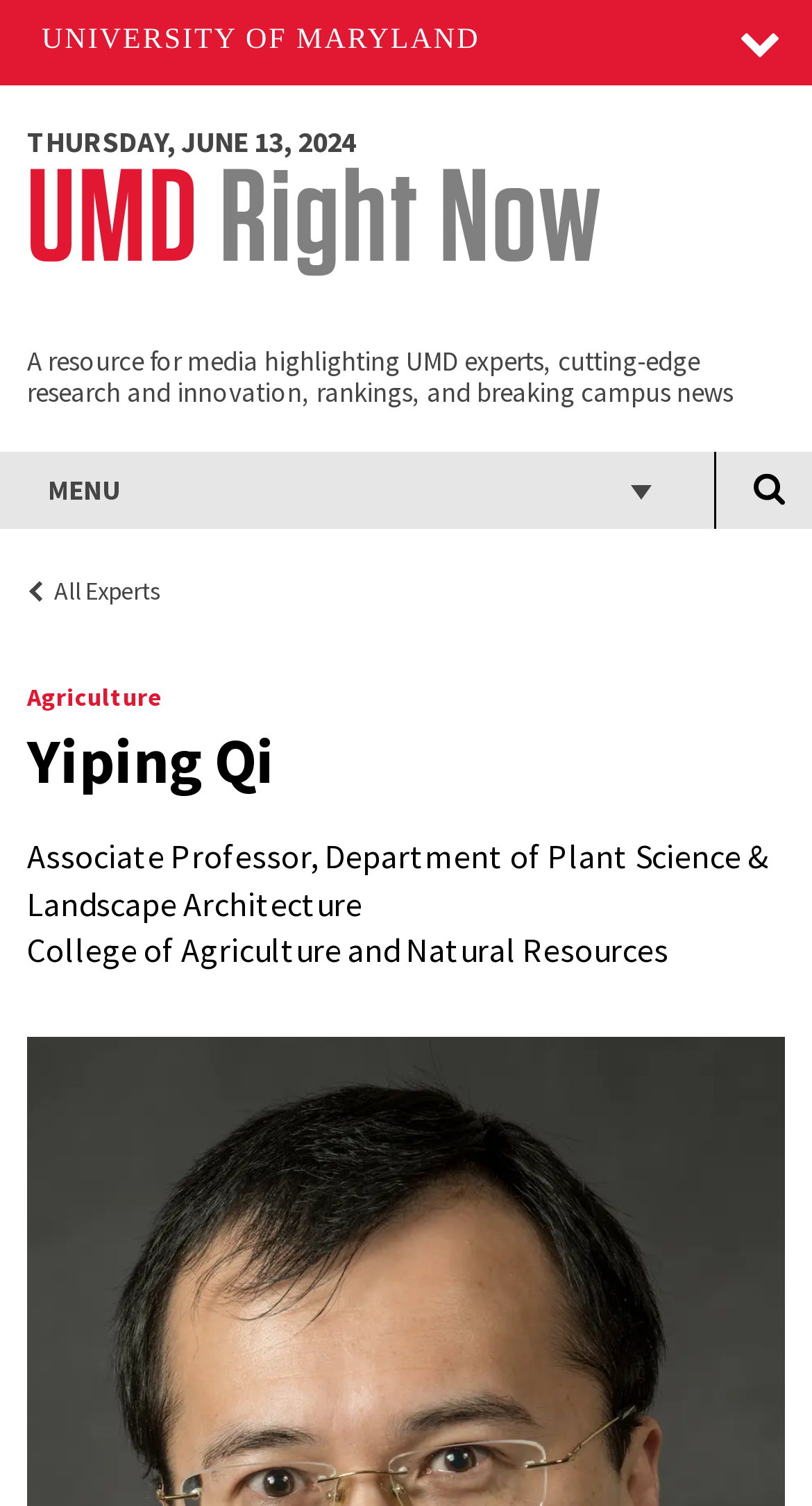Please specify the bounding box coordinates of the clickable section necessary to execute the following command: "Go to the College of Agriculture and Natural Resources page".

[0.033, 0.615, 0.967, 0.646]